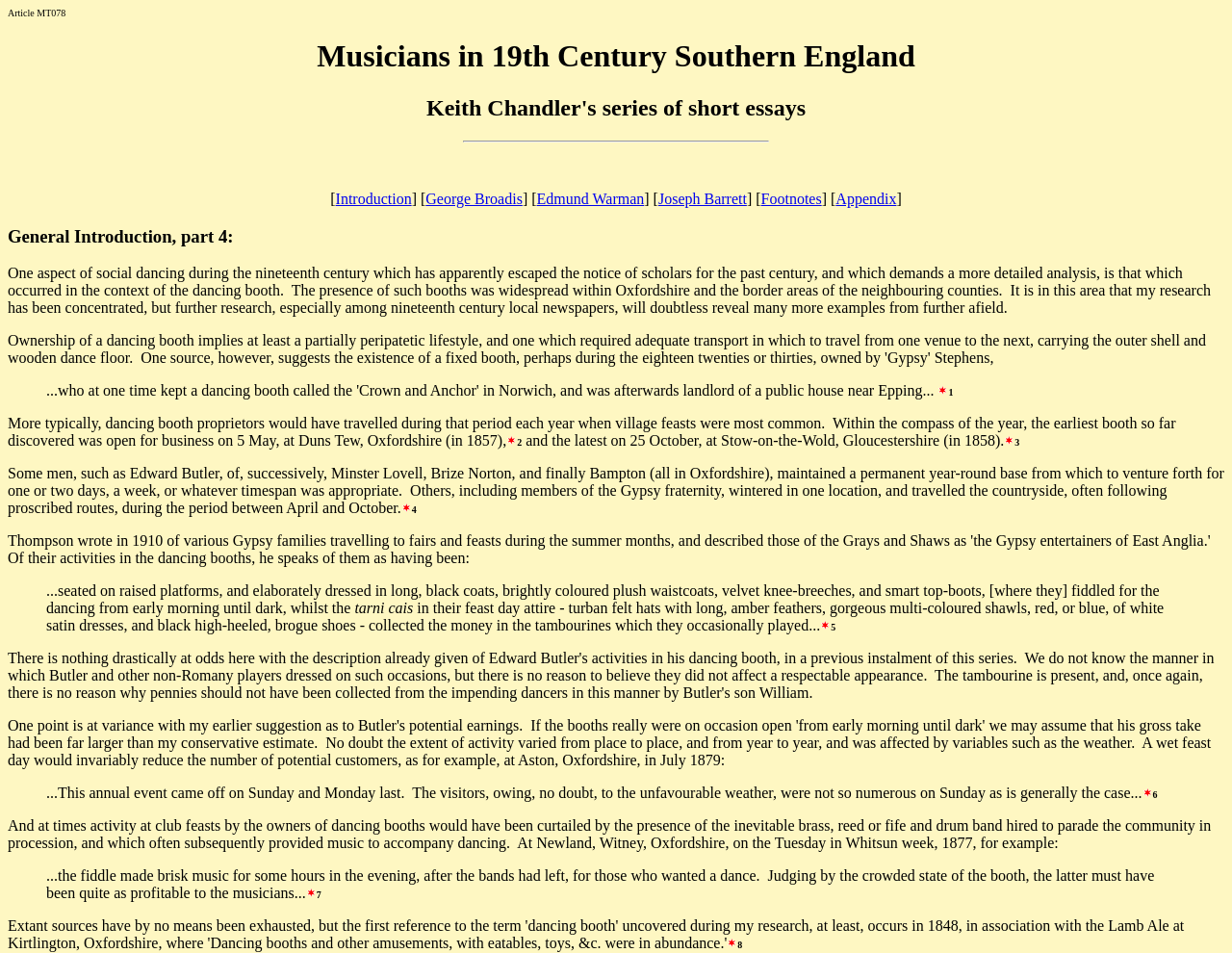Please find and report the bounding box coordinates of the element to click in order to perform the following action: "Check the footnote section". The coordinates should be expressed as four float numbers between 0 and 1, in the format [left, top, right, bottom].

[0.618, 0.2, 0.667, 0.217]